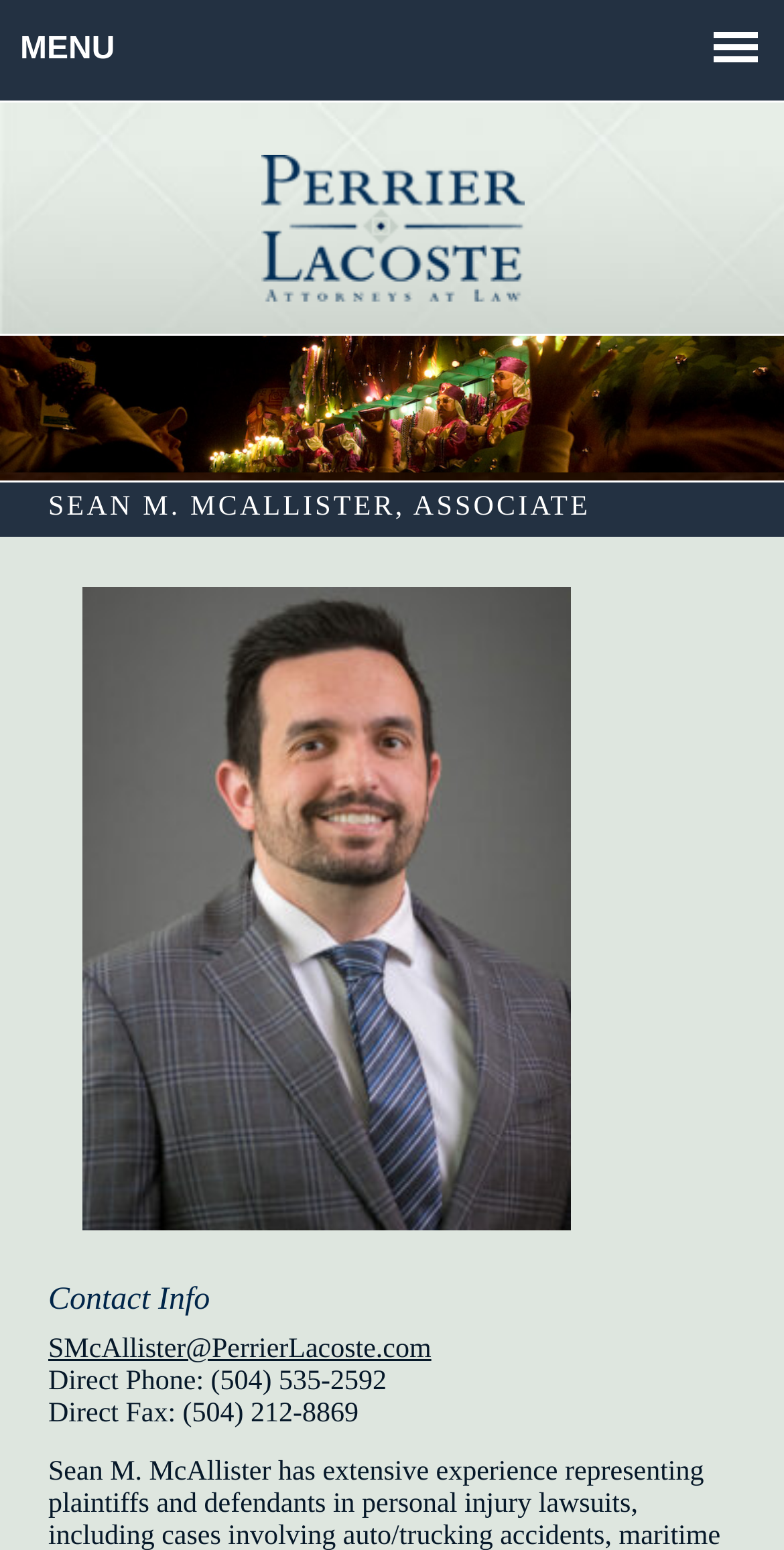Refer to the element description parent_node: MENU and identify the corresponding bounding box in the screenshot. Format the coordinates as (top-left x, top-left y, bottom-right x, bottom-right y) with values in the range of 0 to 1.

[0.877, 0.0, 1.0, 0.06]